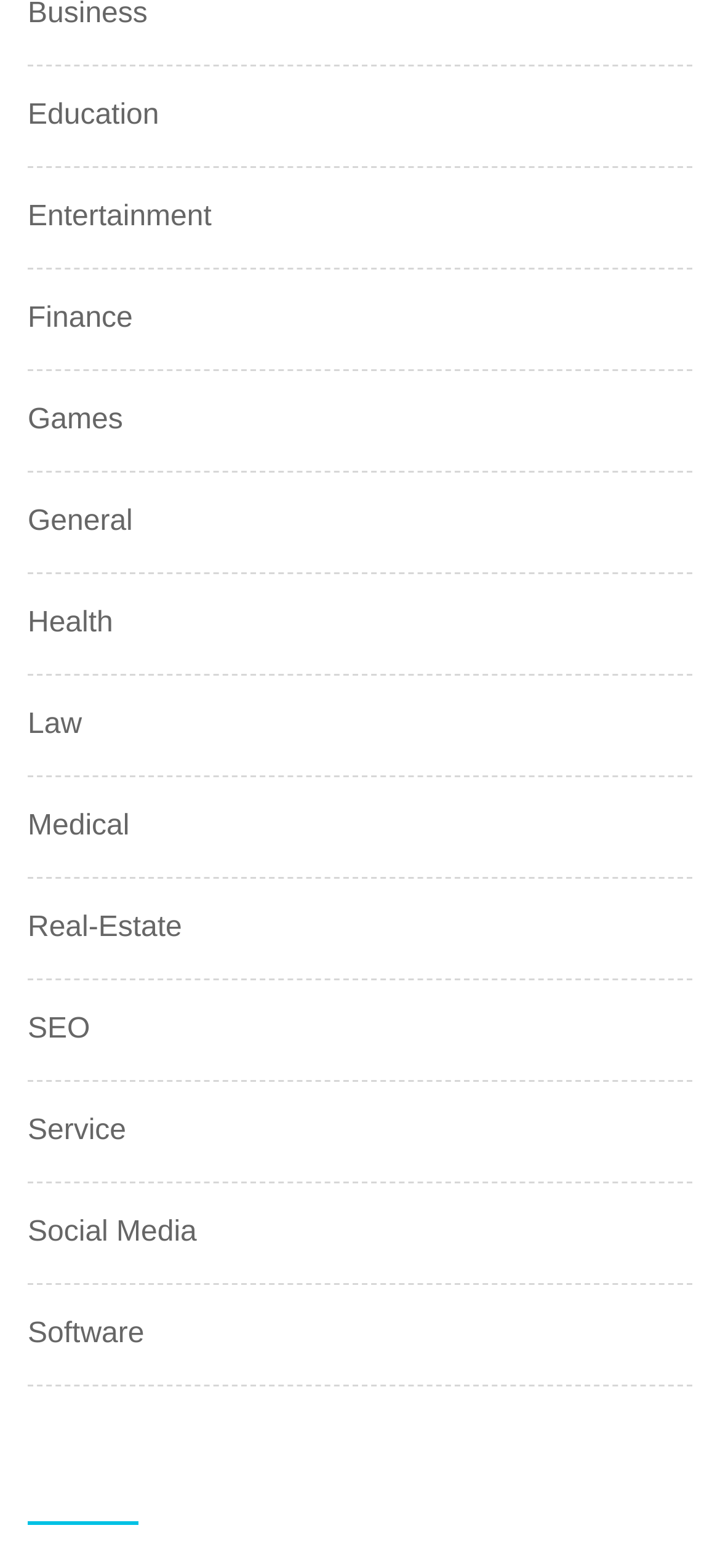How many characters are in the longest category name?
Analyze the screenshot and provide a detailed answer to the question.

I checked the category names and found that the longest one is Social Media, which has 13 characters. I counted the characters in the name to arrive at this answer.